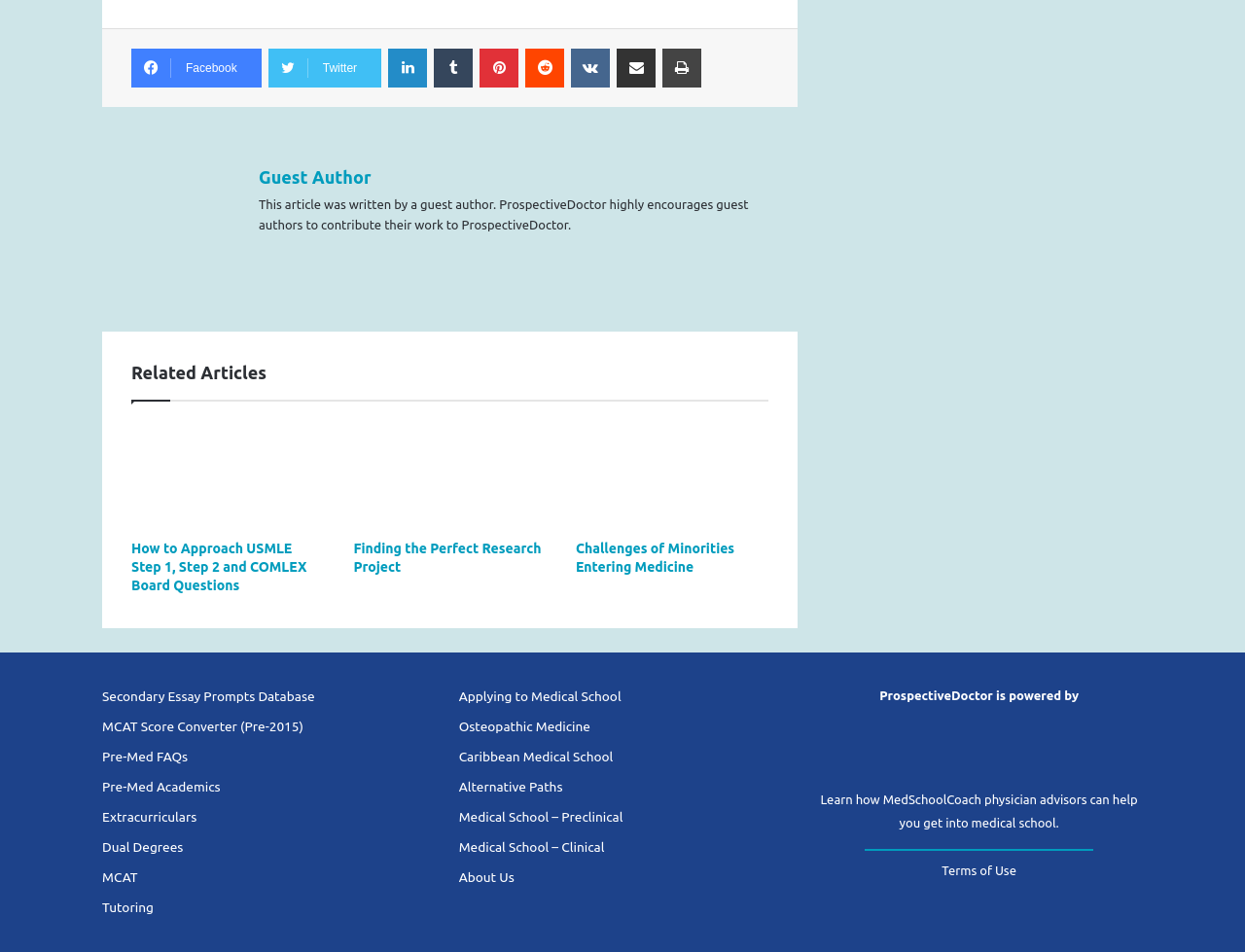Using the provided element description: "Applying to Medical School", determine the bounding box coordinates of the corresponding UI element in the screenshot.

[0.368, 0.723, 0.499, 0.739]